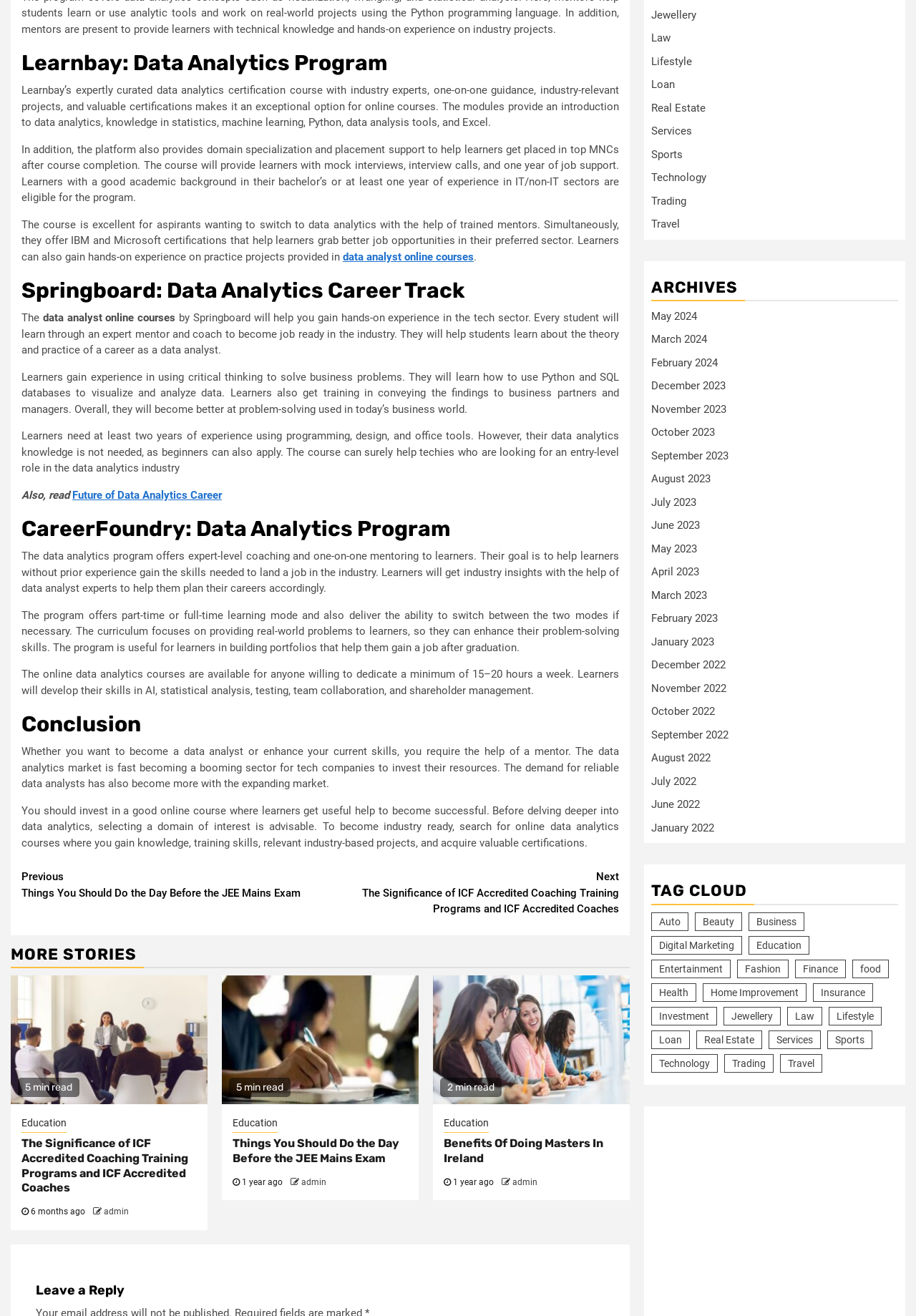Highlight the bounding box coordinates of the region I should click on to meet the following instruction: "Explore CareerFoundry: Data Analytics Program".

[0.023, 0.393, 0.676, 0.411]